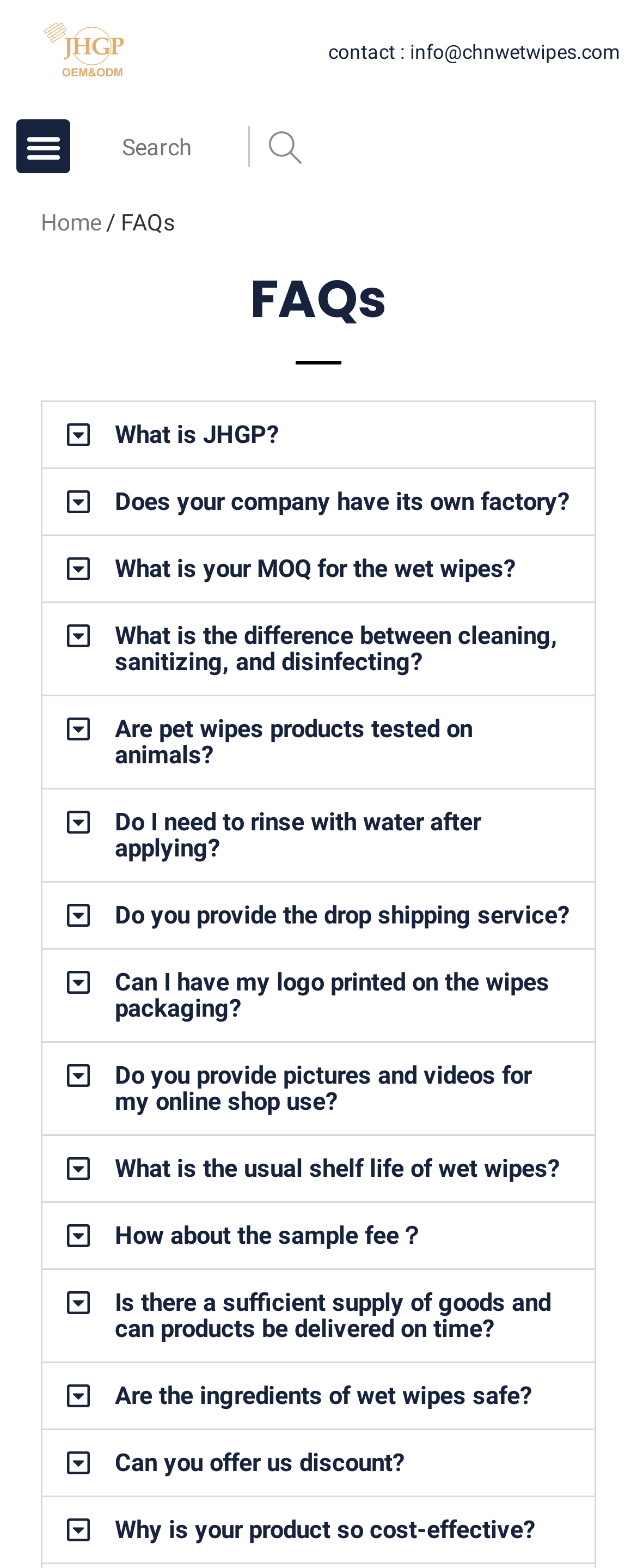What are the FAQs about?
Look at the screenshot and give a one-word or phrase answer.

Wet wipes products